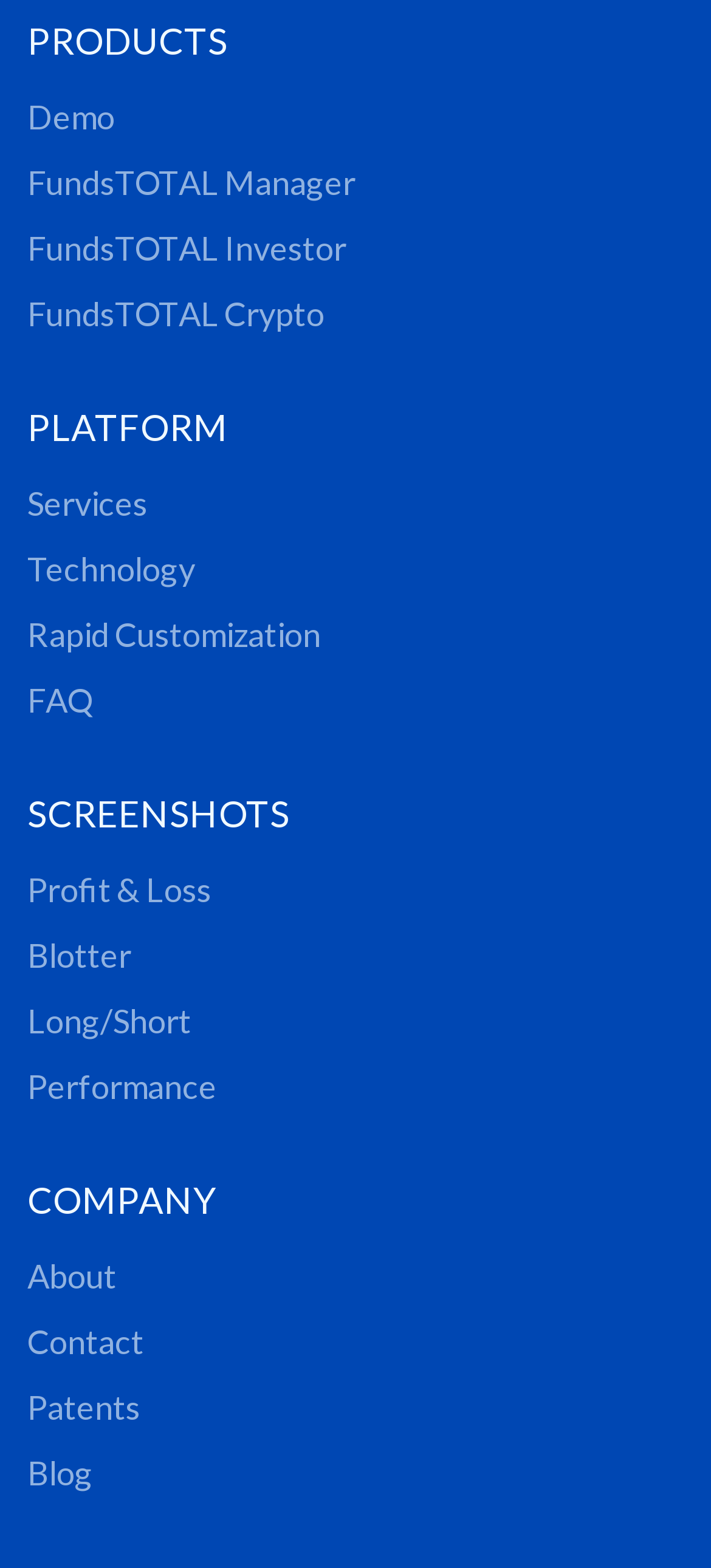Extract the bounding box coordinates of the UI element described by: "Profit & Loss". The coordinates should include four float numbers ranging from 0 to 1, e.g., [left, top, right, bottom].

[0.038, 0.554, 0.297, 0.58]